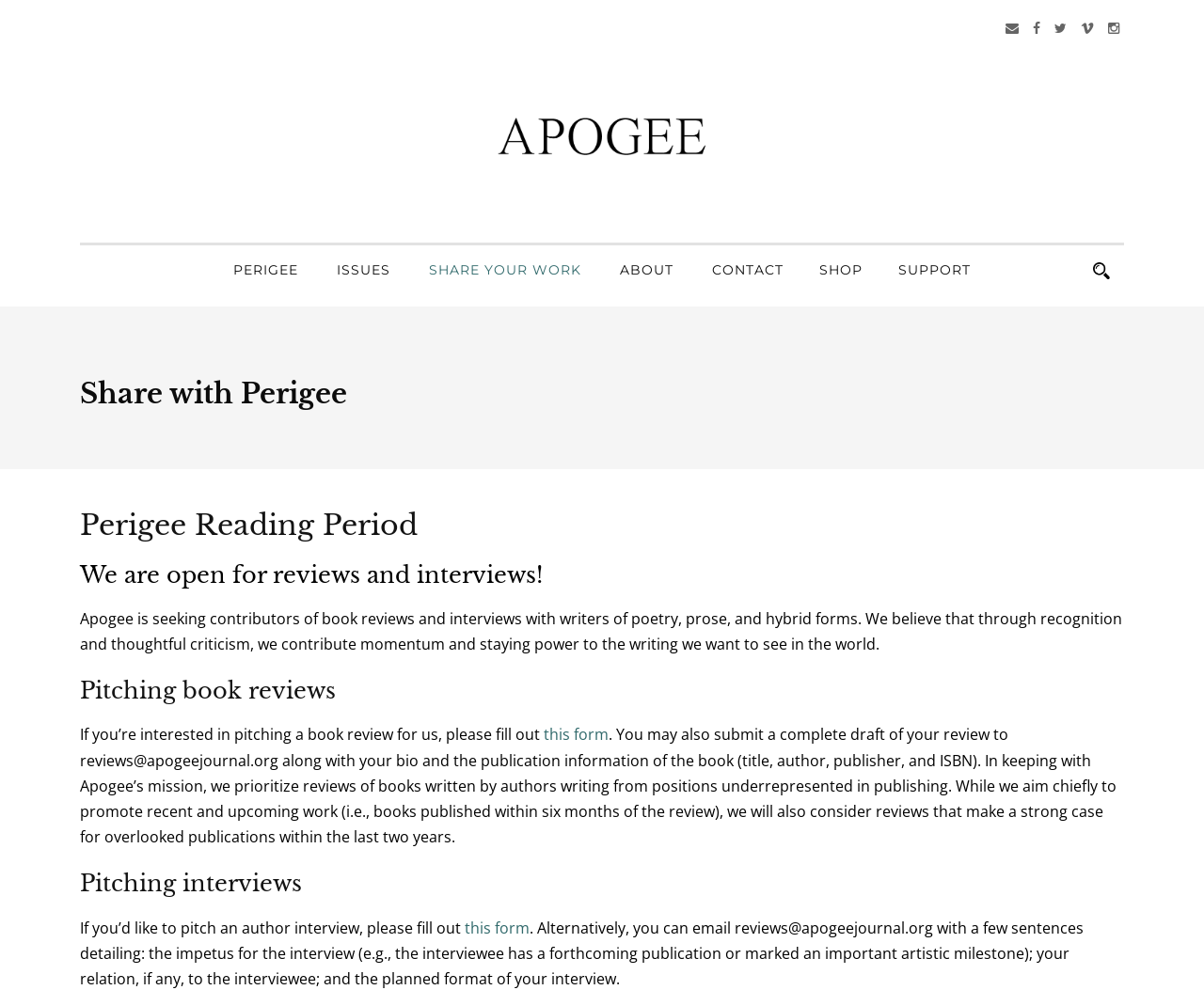What is the time frame for book publications considered for reviews?
From the details in the image, answer the question comprehensively.

I found the answer by reading the text 'While we aim chiefly to promote recent and upcoming work (i.e., books published within six months of the review), we will also consider reviews that make a strong case for overlooked publications within the last two years.' which specifies the time frame for book publications considered for reviews.